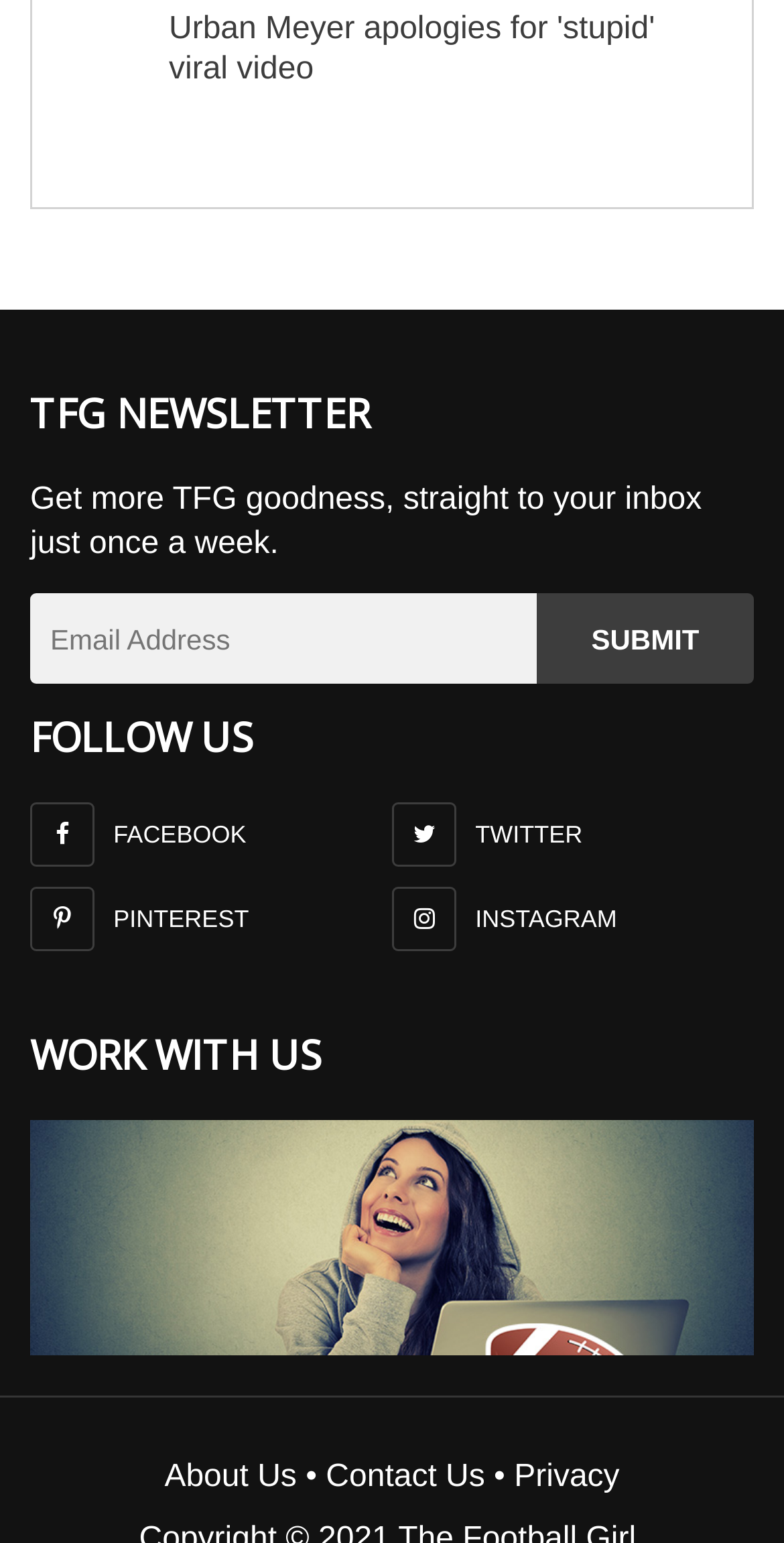Please find the bounding box coordinates for the clickable element needed to perform this instruction: "Subscribe to the newsletter".

[0.038, 0.385, 0.685, 0.443]